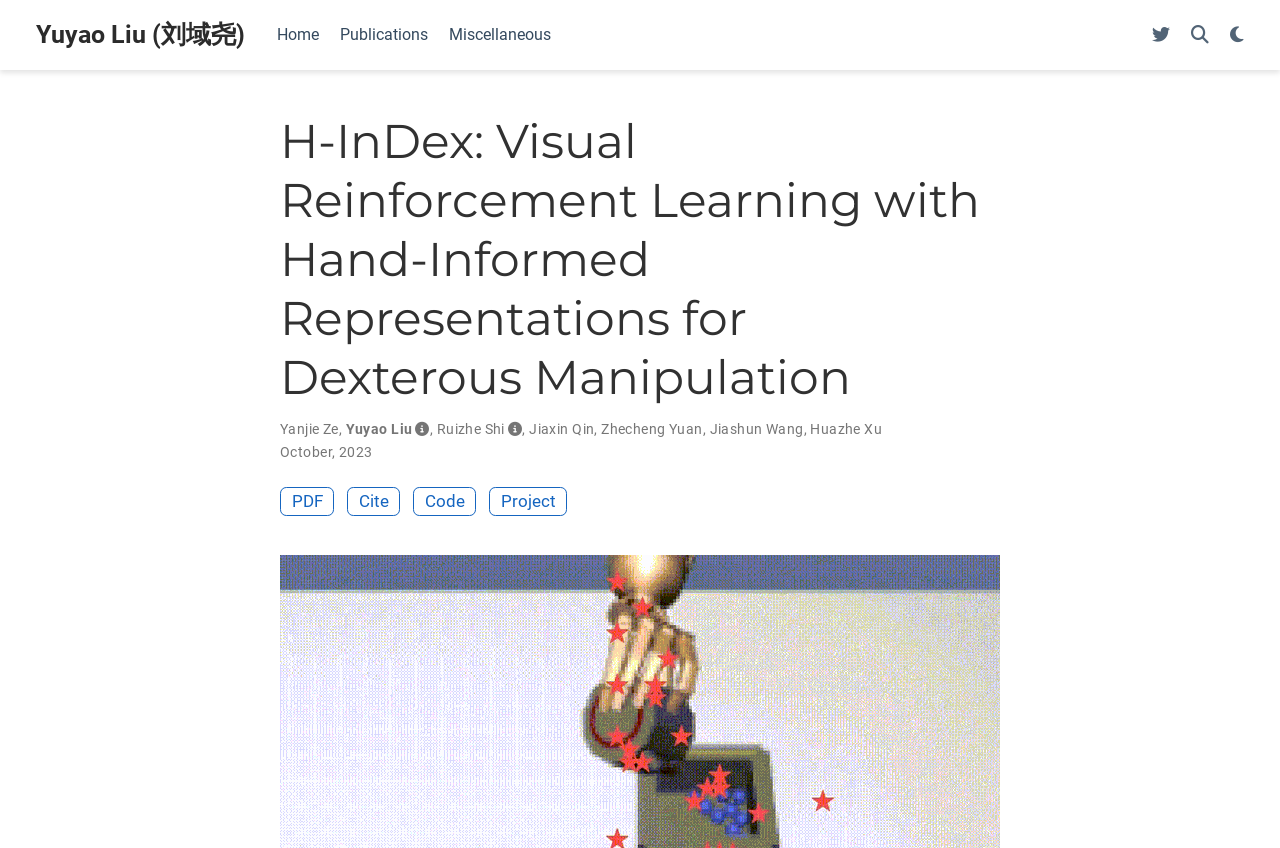Please analyze the image and provide a thorough answer to the question:
How many authors are listed for this paper?

There are 7 authors listed for this paper, including Yuyao Liu, Yanjie Ze, Ruizhe Shi, Jiaxin Qin, Zhecheng Yuan, Jiashun Wang, and Huazhe Xu, which can be inferred from the list of authors mentioned on the page.